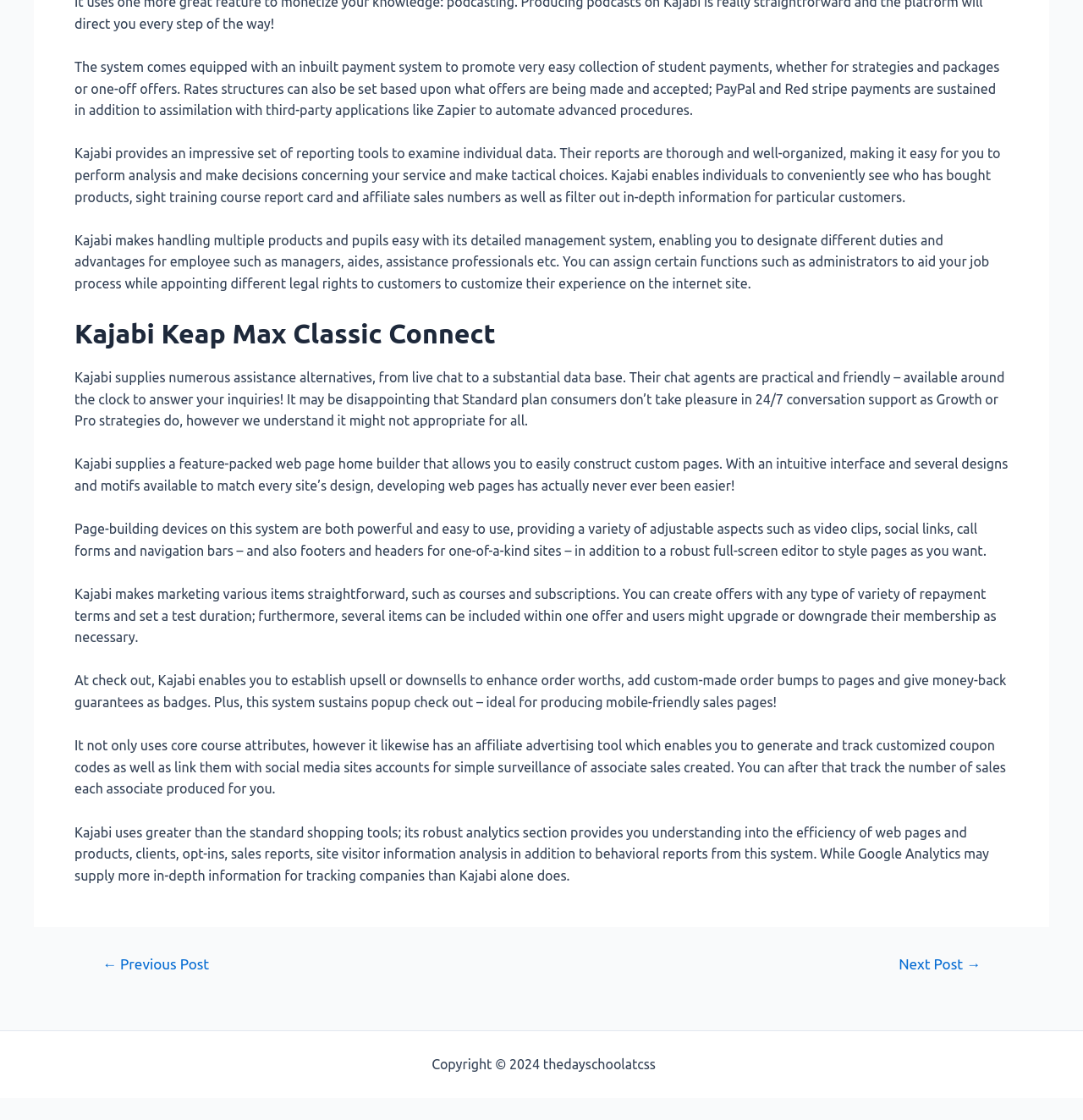Look at the image and answer the question in detail:
What payment systems are supported?

According to the webpage, it is mentioned that 'PayPal and Red stripe payments are sustained' in the first paragraph, indicating that these two payment systems are supported.